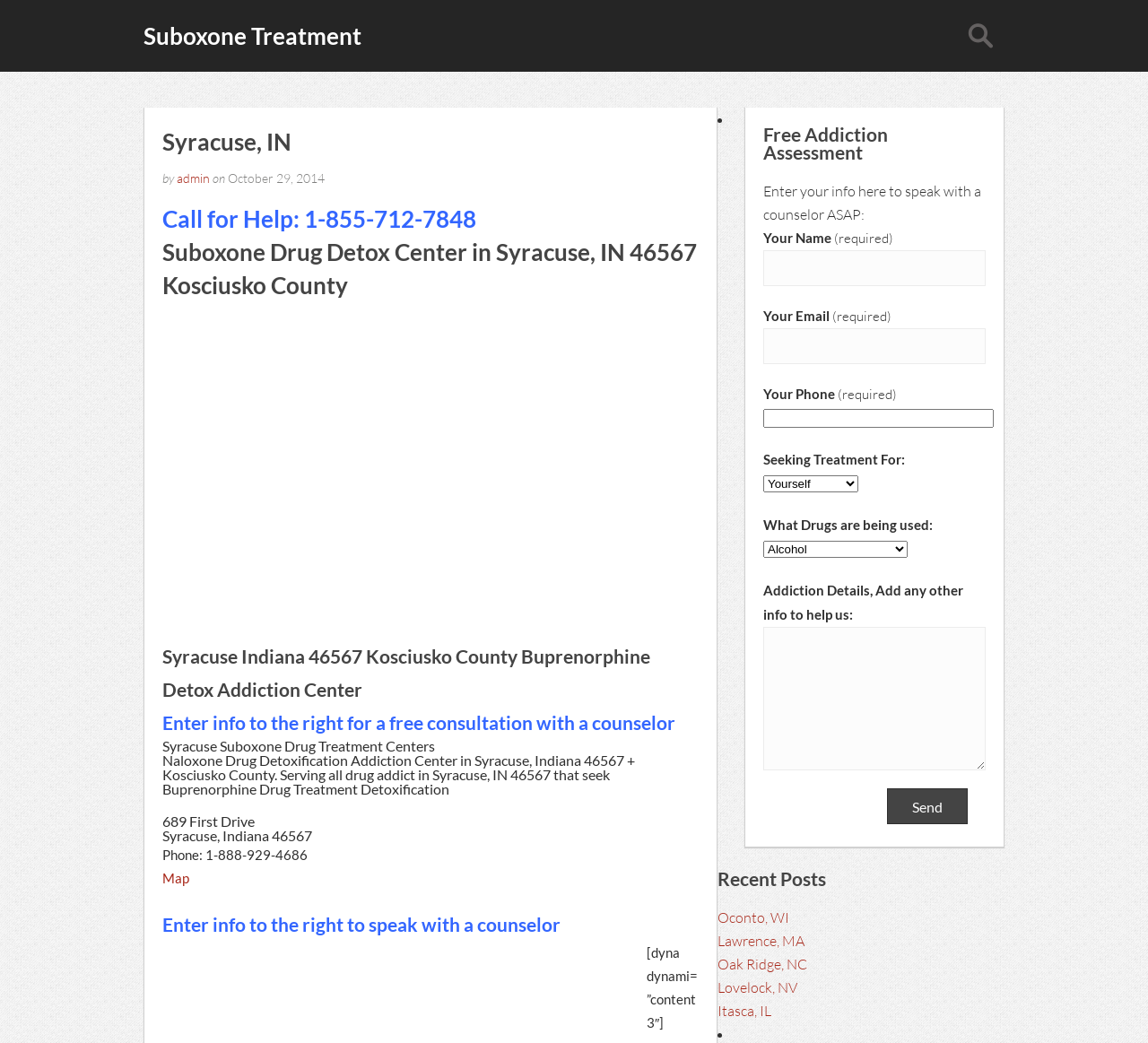Give a one-word or one-phrase response to the question: 
What is the link to view the map of the treatment center?

Map